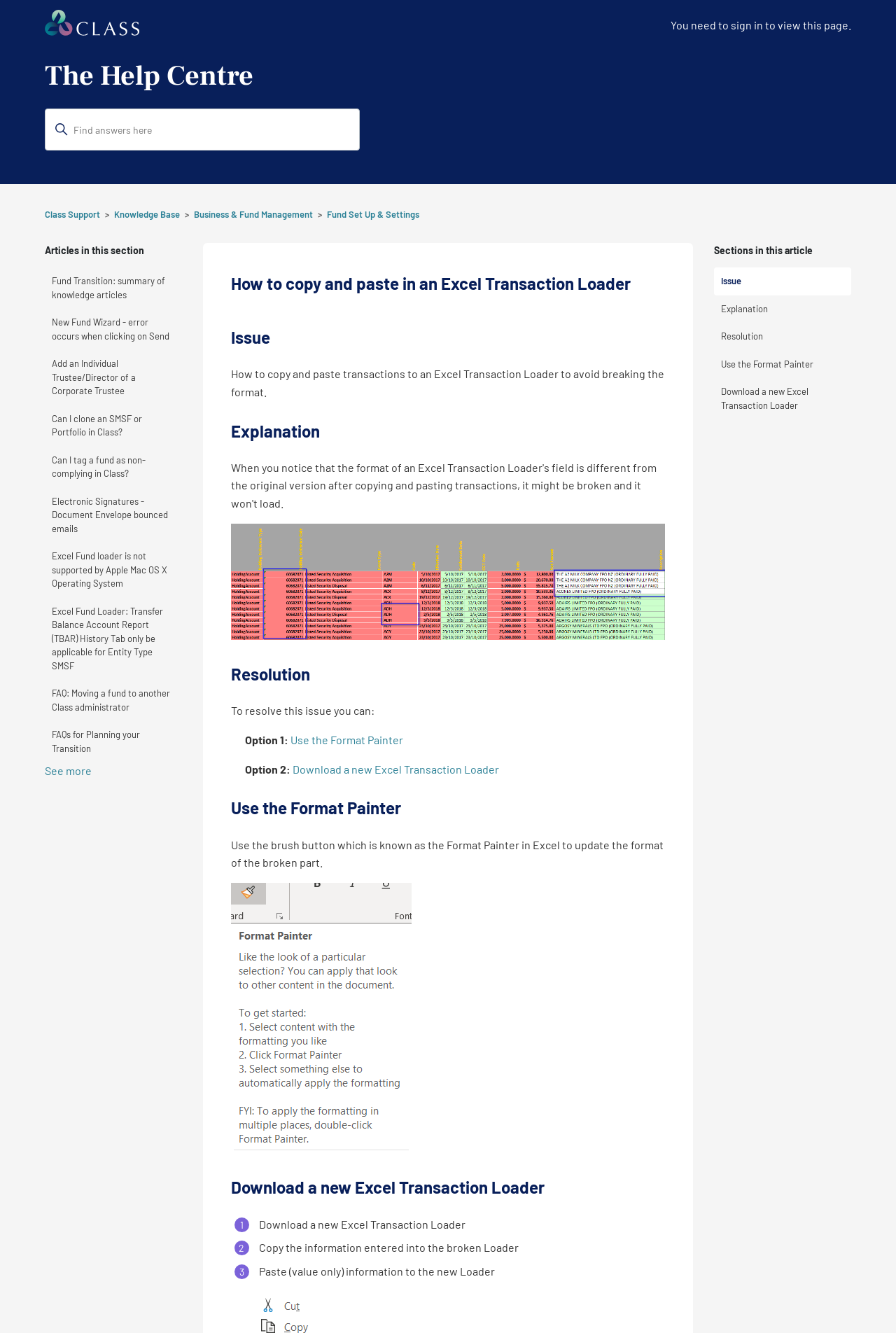Determine the bounding box coordinates for the clickable element required to fulfill the instruction: "Contact us". Provide the coordinates as four float numbers between 0 and 1, i.e., [left, top, right, bottom].

None